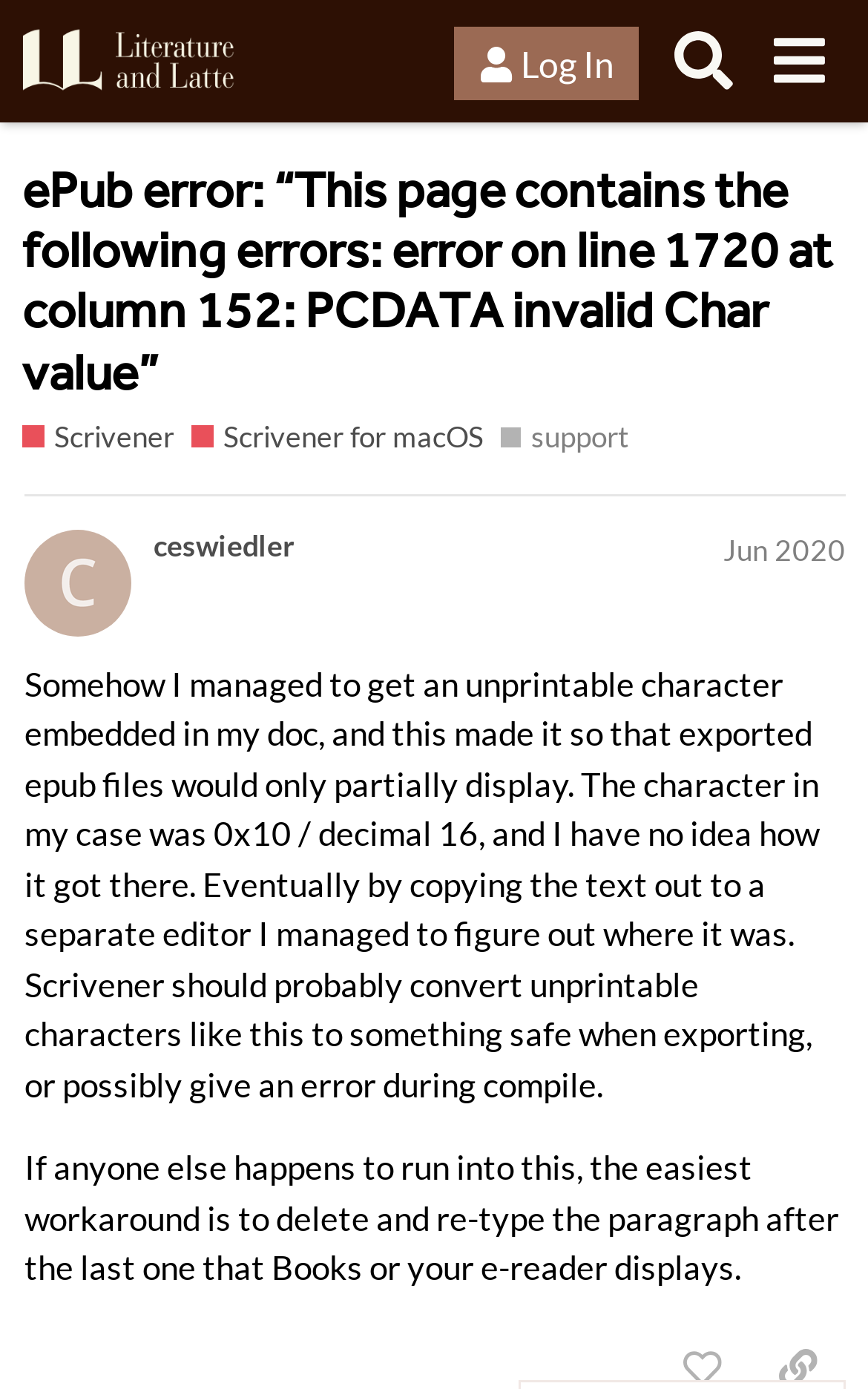Locate the headline of the webpage and generate its content.

ePub error: “This page contains the following errors: error on line 1720 at column 152: PCDATA invalid Char value”